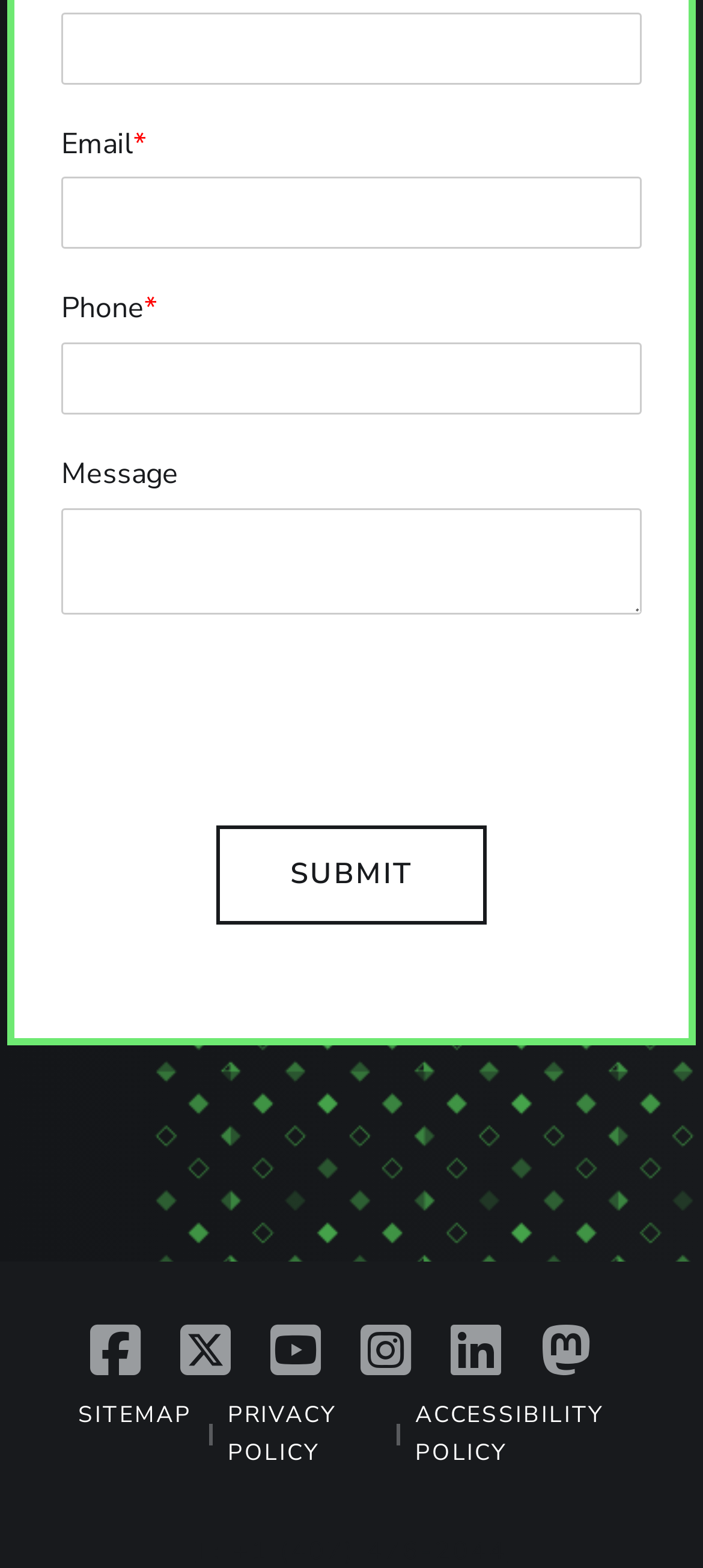Determine the bounding box coordinates of the region to click in order to accomplish the following instruction: "Click SITEMAP". Provide the coordinates as four float numbers between 0 and 1, specifically [left, top, right, bottom].

[0.111, 0.885, 0.273, 0.921]